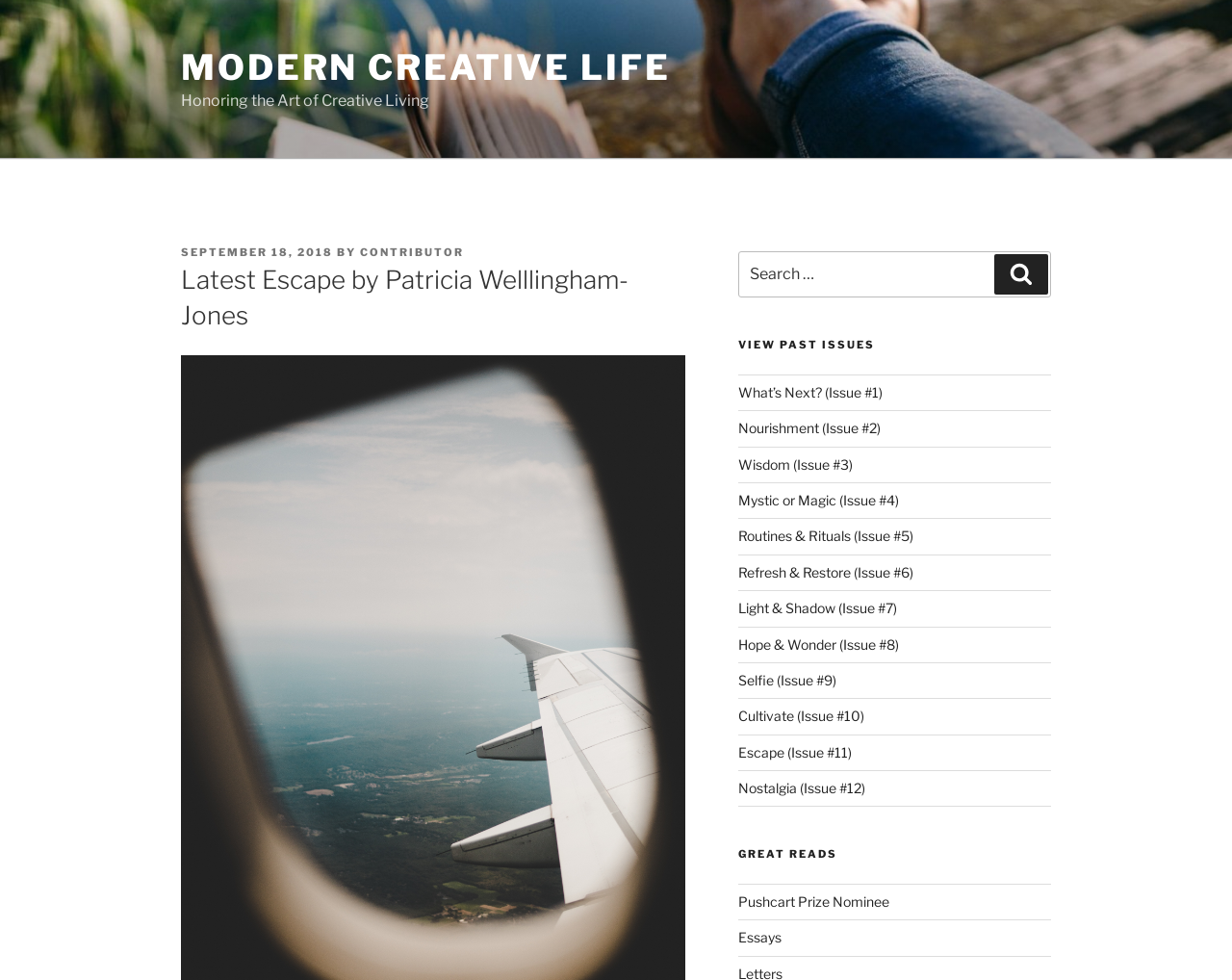Determine the bounding box coordinates of the region I should click to achieve the following instruction: "View past issues". Ensure the bounding box coordinates are four float numbers between 0 and 1, i.e., [left, top, right, bottom].

[0.599, 0.345, 0.853, 0.36]